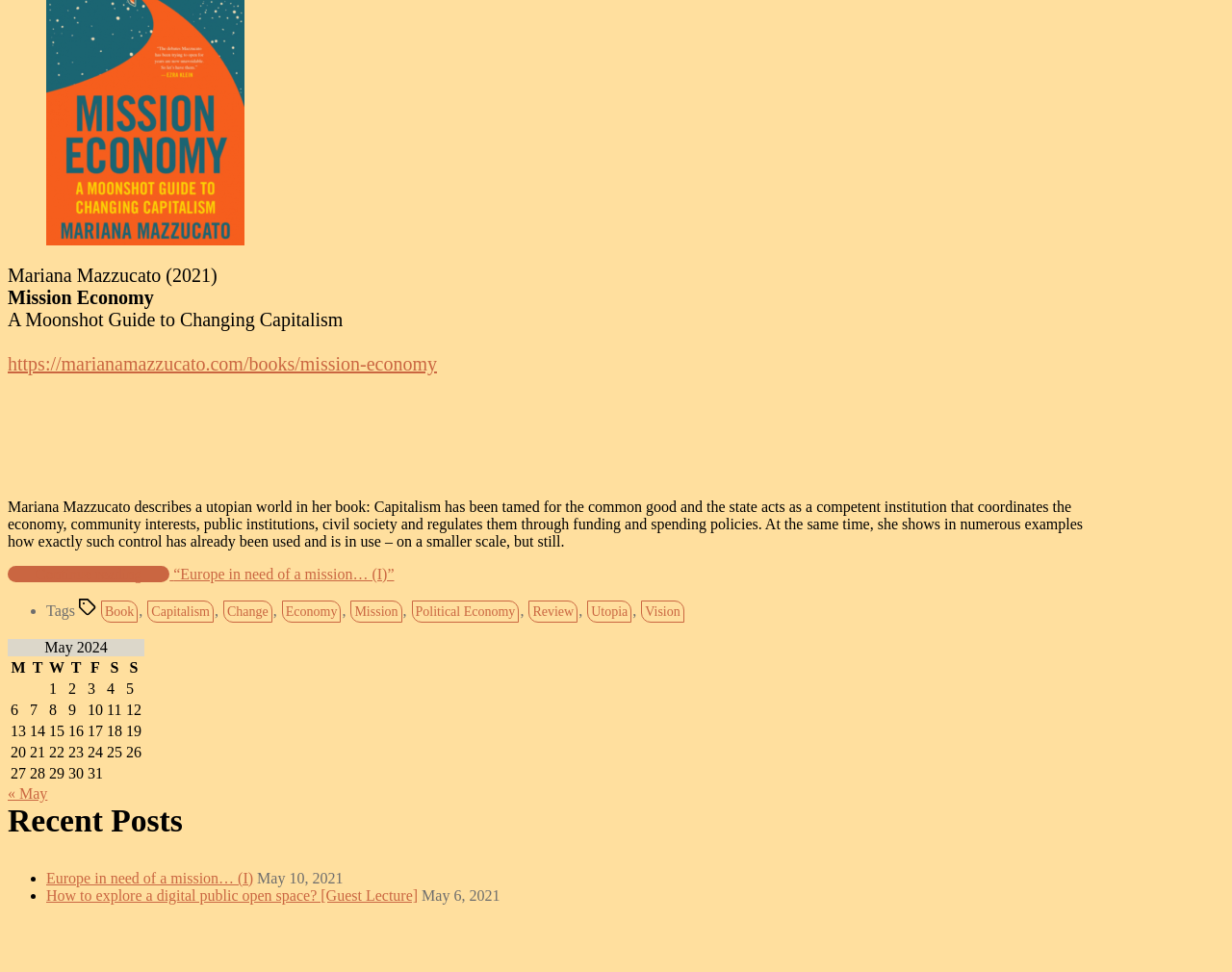Please identify the coordinates of the bounding box for the clickable region that will accomplish this instruction: "Read more about FOOD & DRINK".

None